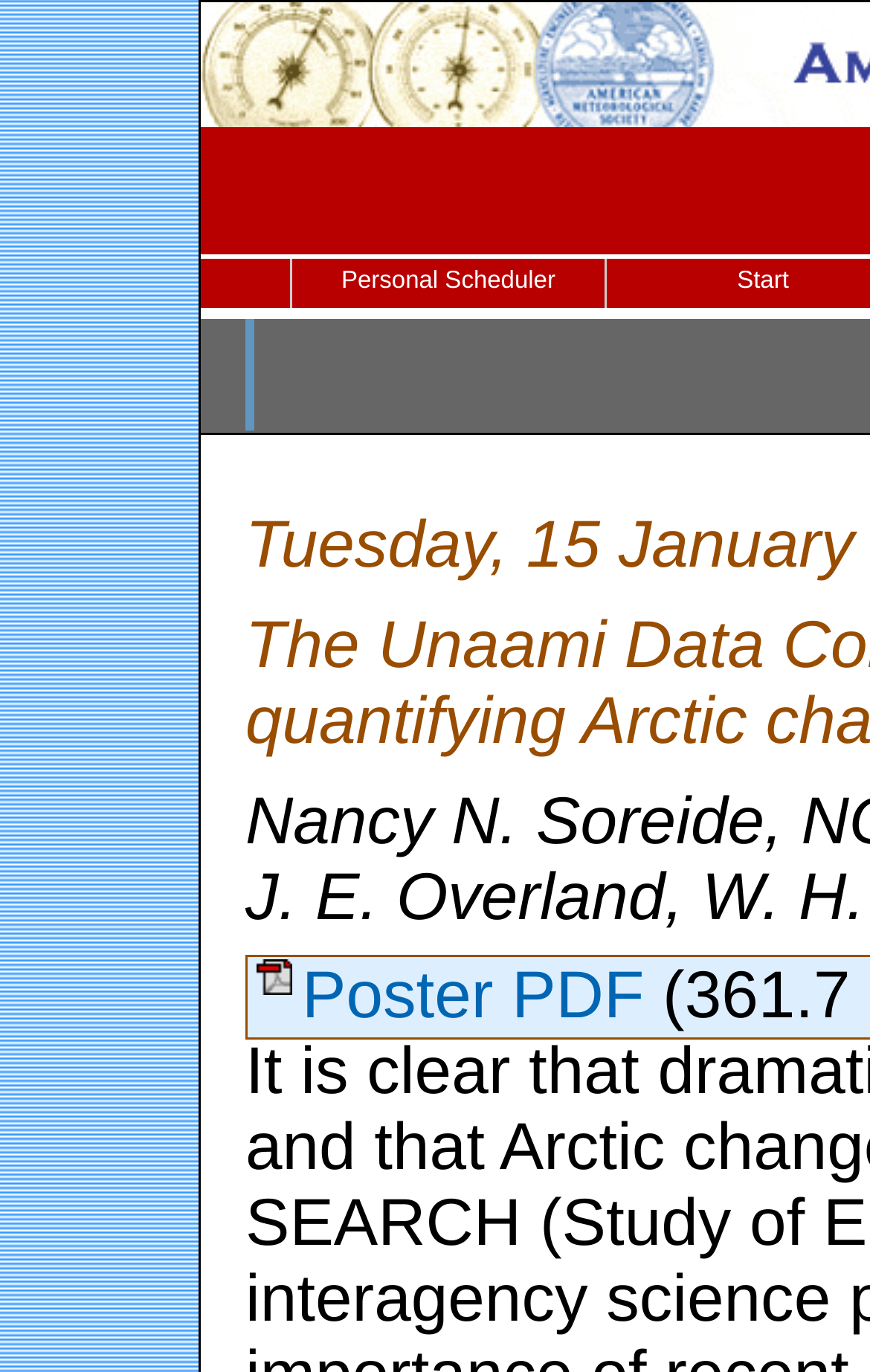Given the following UI element description: "Poster PDF", find the bounding box coordinates in the webpage screenshot.

[0.296, 0.699, 0.762, 0.785]